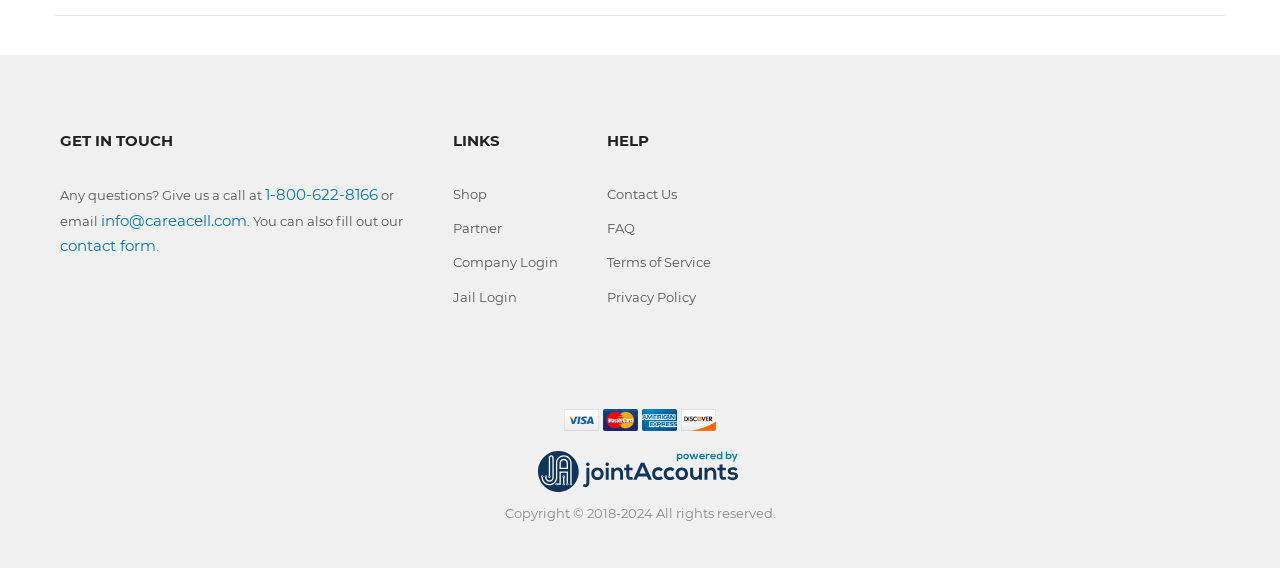Using the webpage screenshot, locate the HTML element that fits the following description and provide its bounding box: "Terms of Service".

[0.475, 0.448, 0.556, 0.476]